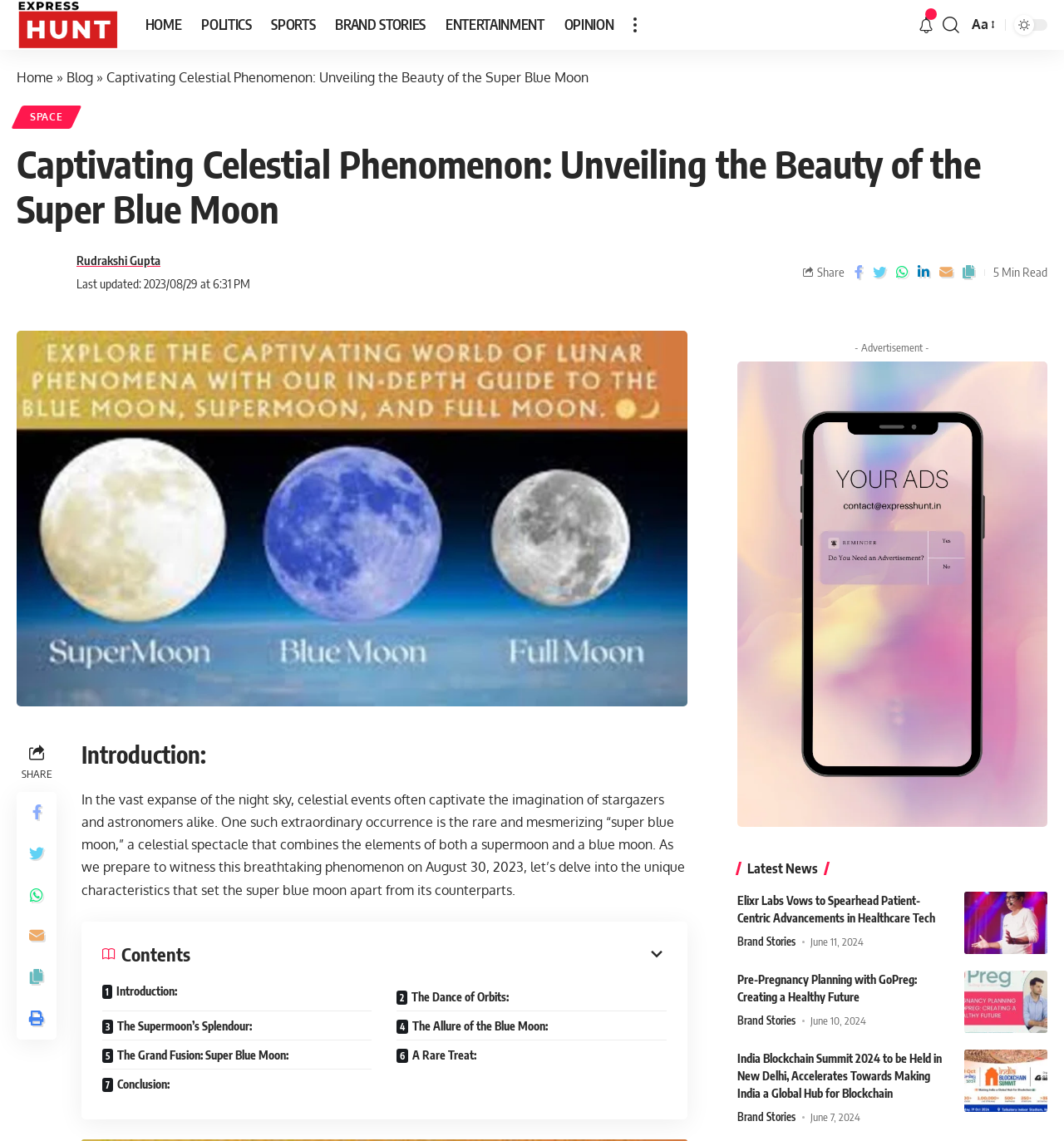Provide a short answer using a single word or phrase for the following question: 
What are the different sections of the article?

Introduction, The Dance of Orbits, etc.